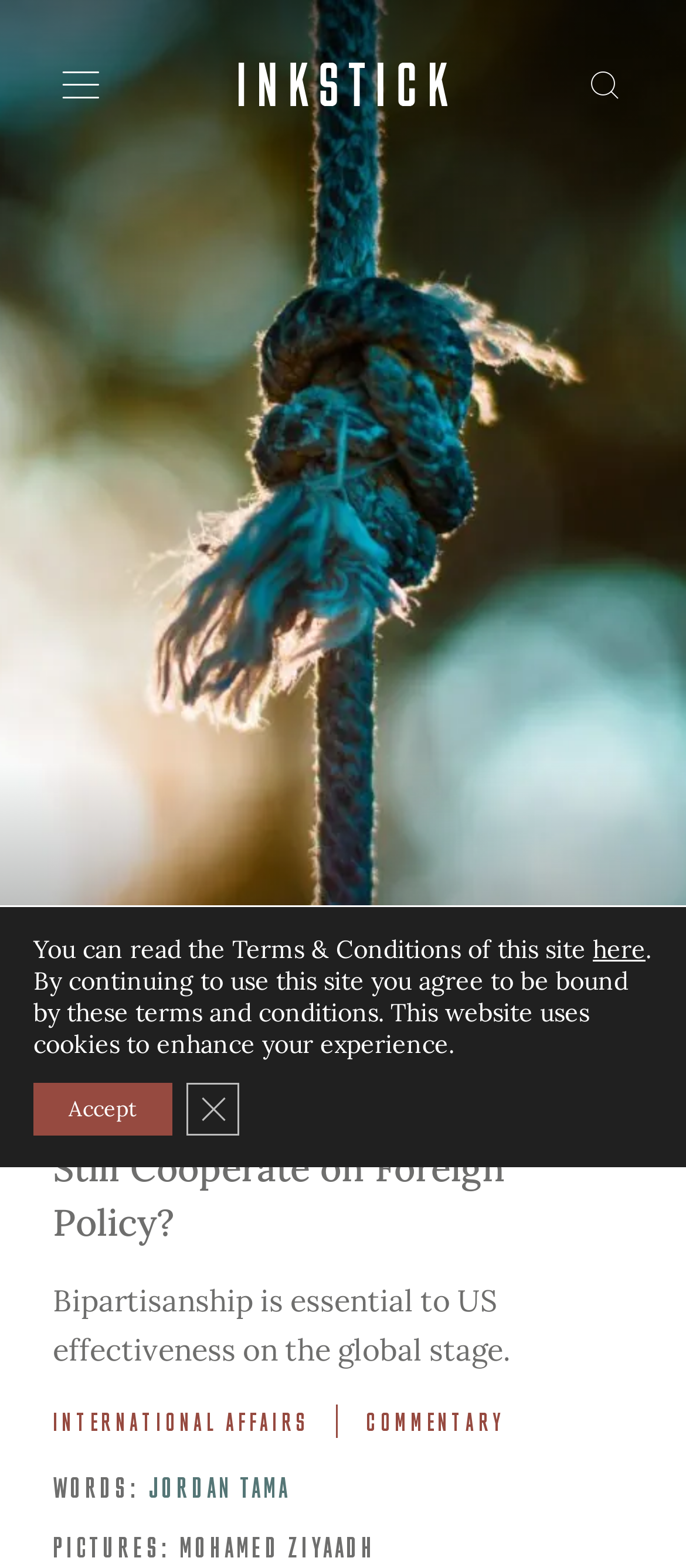Please specify the bounding box coordinates of the clickable region necessary for completing the following instruction: "Search for something". The coordinates must consist of four float numbers between 0 and 1, i.e., [left, top, right, bottom].

[0.841, 0.036, 0.923, 0.072]